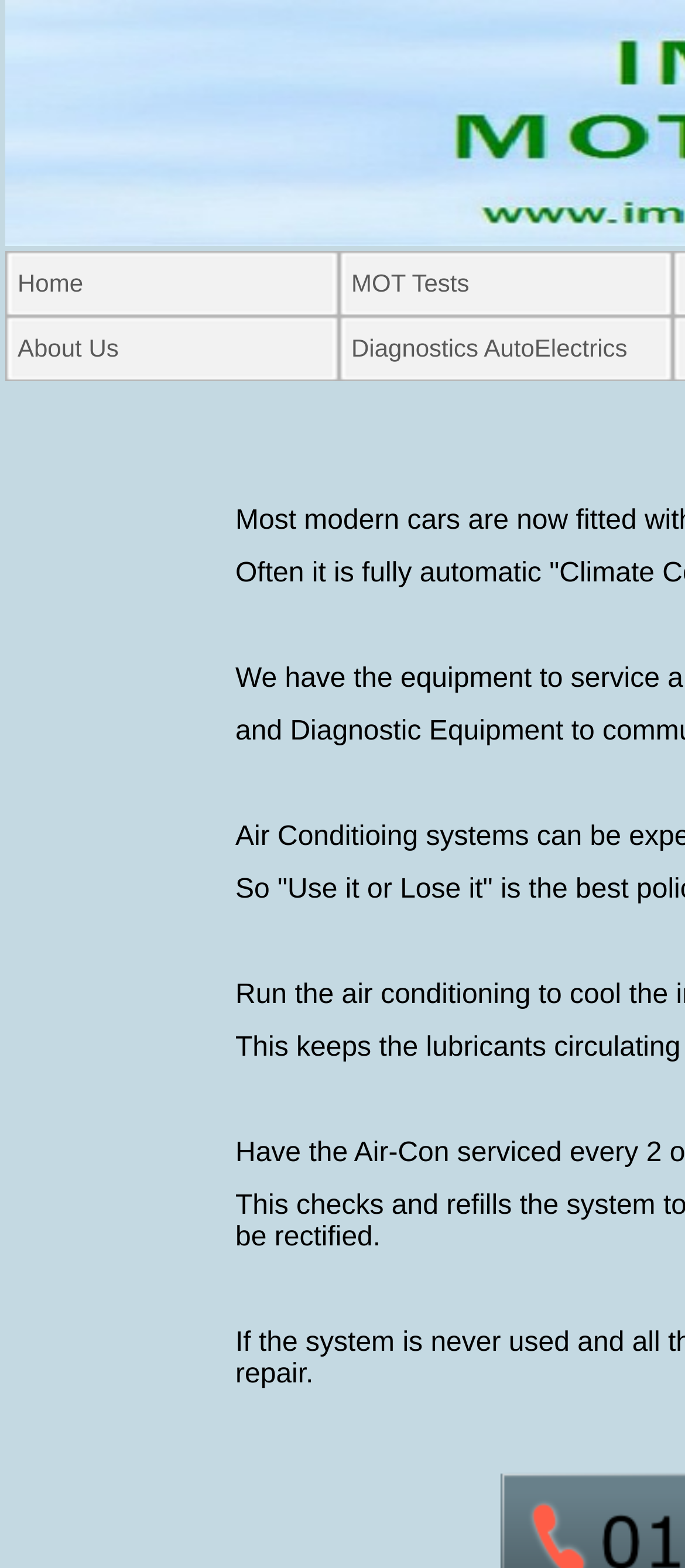Use one word or a short phrase to answer the question provided: 
What is the first menu item?

Home